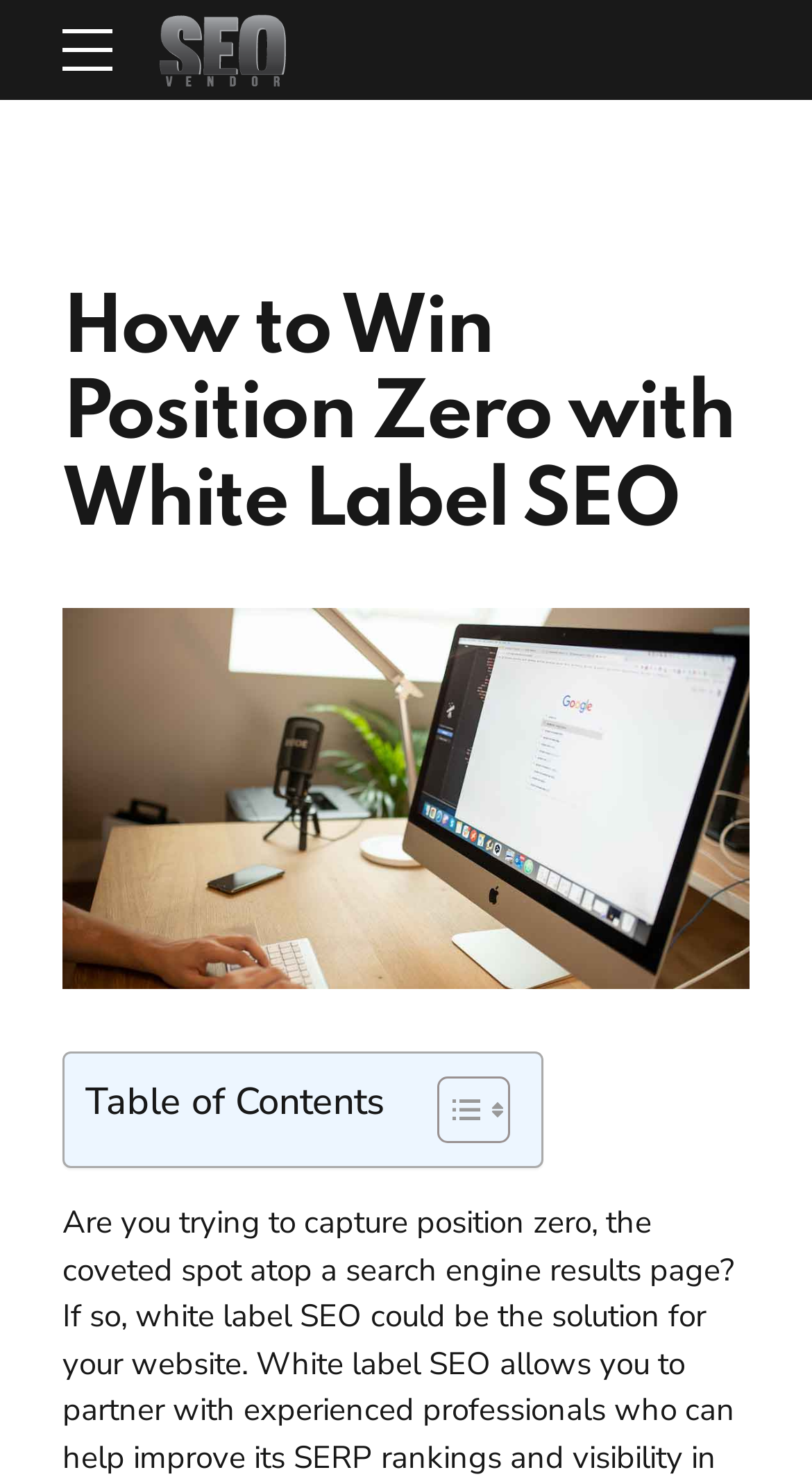What is the title of the table of contents? From the image, respond with a single word or brief phrase.

Table of Contents